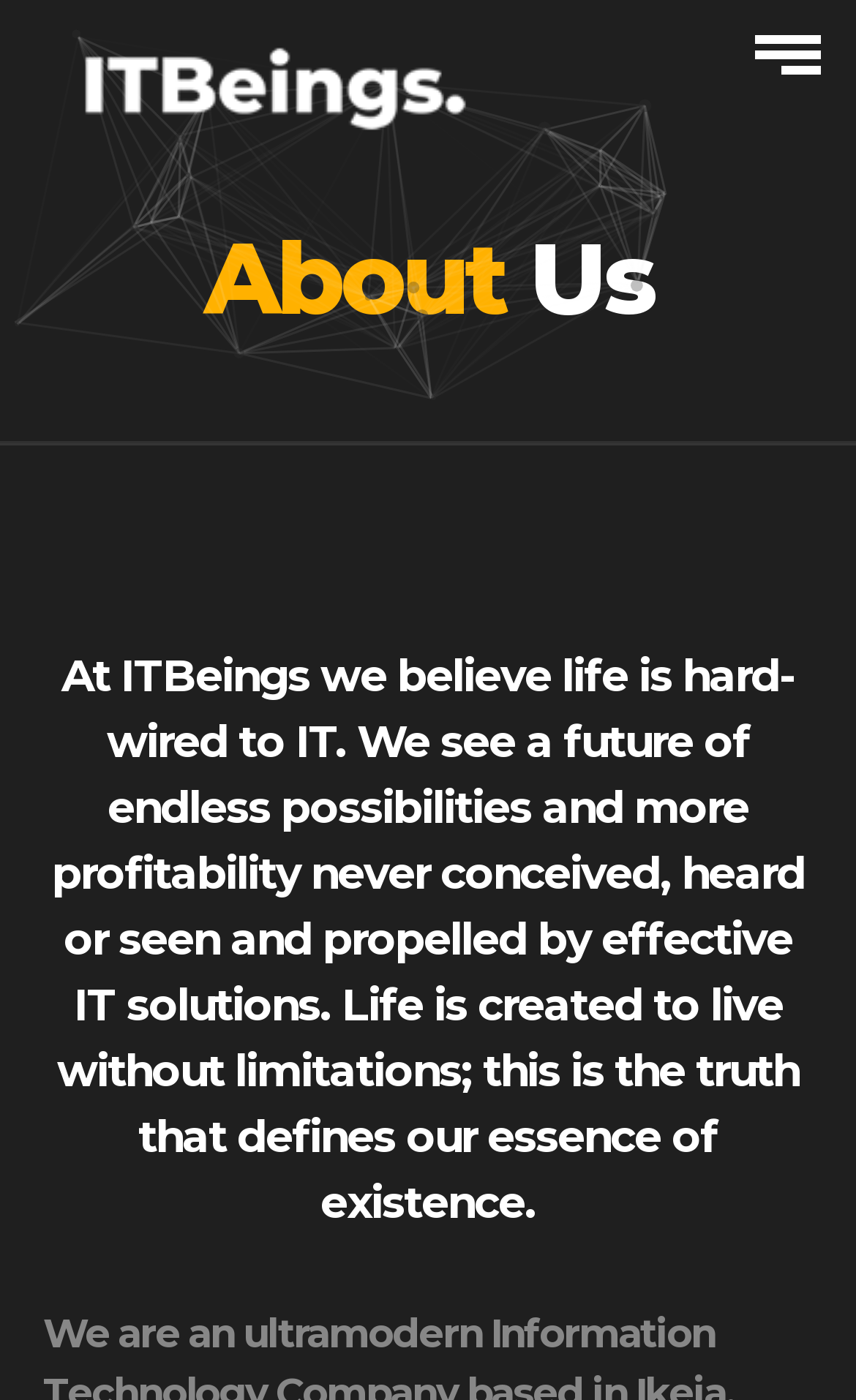Produce an extensive caption that describes everything on the webpage.

The webpage is about ITBeings, a company that specializes in software, web, and mobile development, as well as training. At the top-left corner, there is a link to the company's homepage, accompanied by an image of the ITBeings logo. 

Below the logo, there is a prominent heading that reads "About Us". 

The main content of the page is a lengthy heading that describes the company's vision and mission, stating that they believe life is hard-wired to IT and that they see a future of endless possibilities propelled by effective IT solutions. This heading spans almost the entire width of the page.

At the bottom of the page, there is a copyright notice that reads "© Copyright 2024 ITBeings." 

To the right of the copyright notice, there is a layout table that contains four social media links: Facebook, Twitter, Instagram, and LinkedIn. These links are arranged horizontally, with Facebook on the left and LinkedIn on the right.